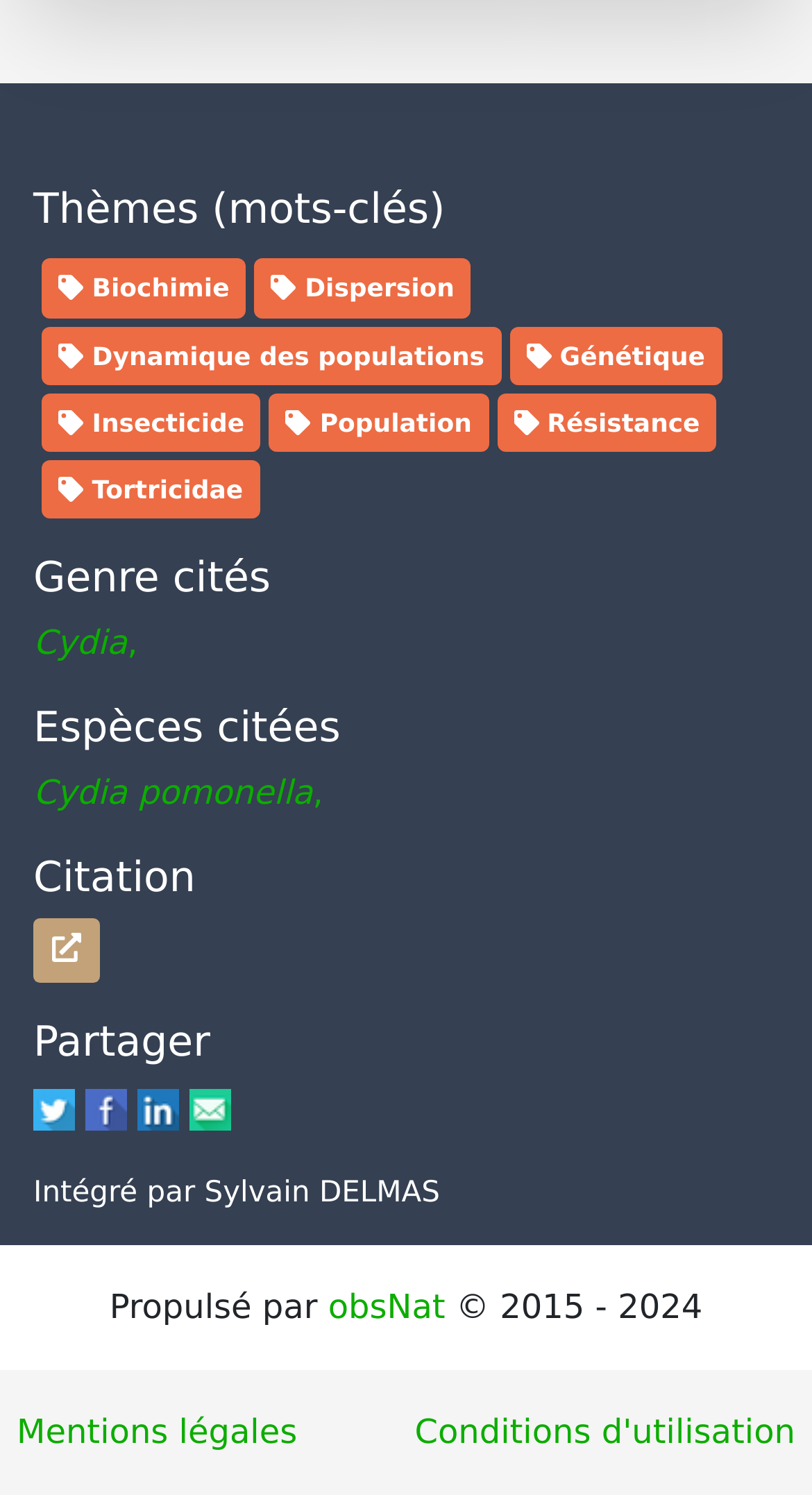Identify the bounding box coordinates of the specific part of the webpage to click to complete this instruction: "Share on Twitter".

[0.041, 0.727, 0.092, 0.754]